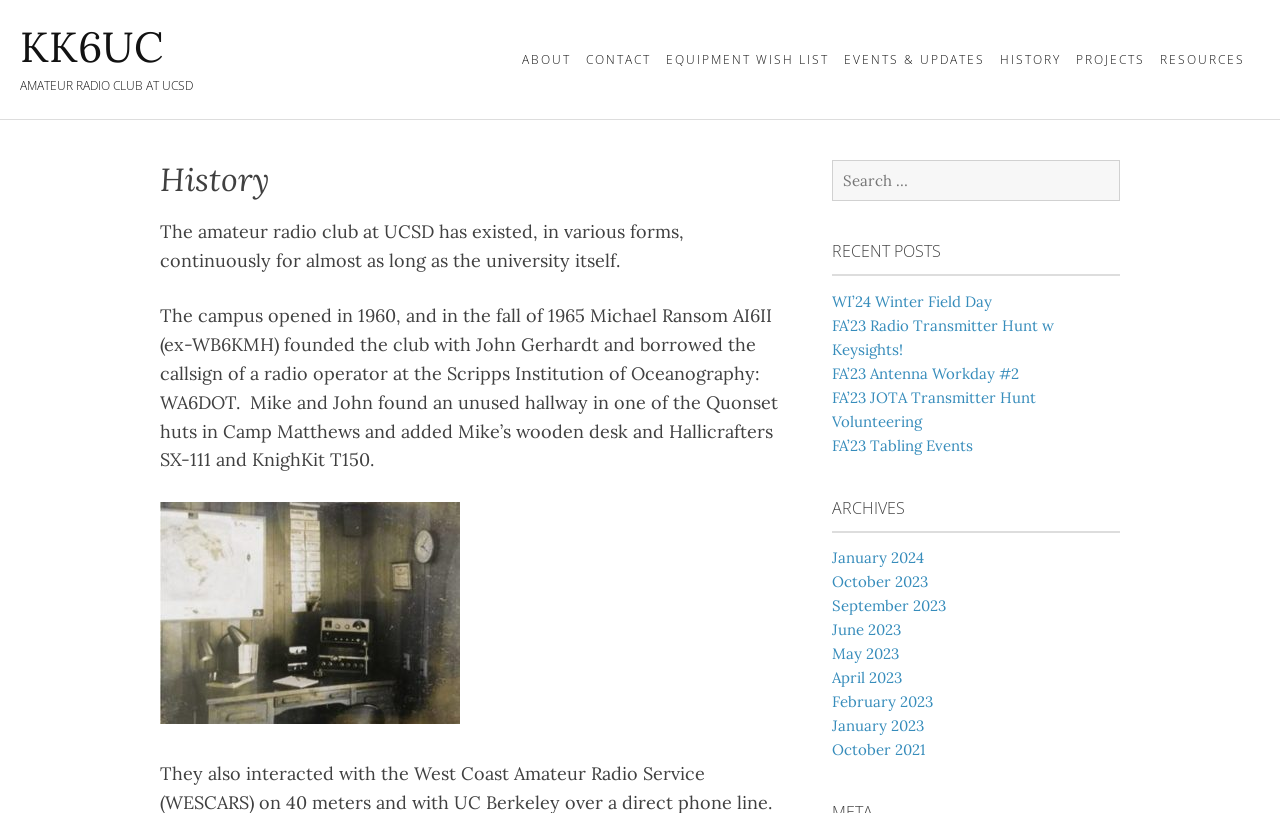Locate the bounding box coordinates of the element that should be clicked to execute the following instruction: "Click on the ABOUT link".

[0.408, 0.037, 0.446, 0.11]